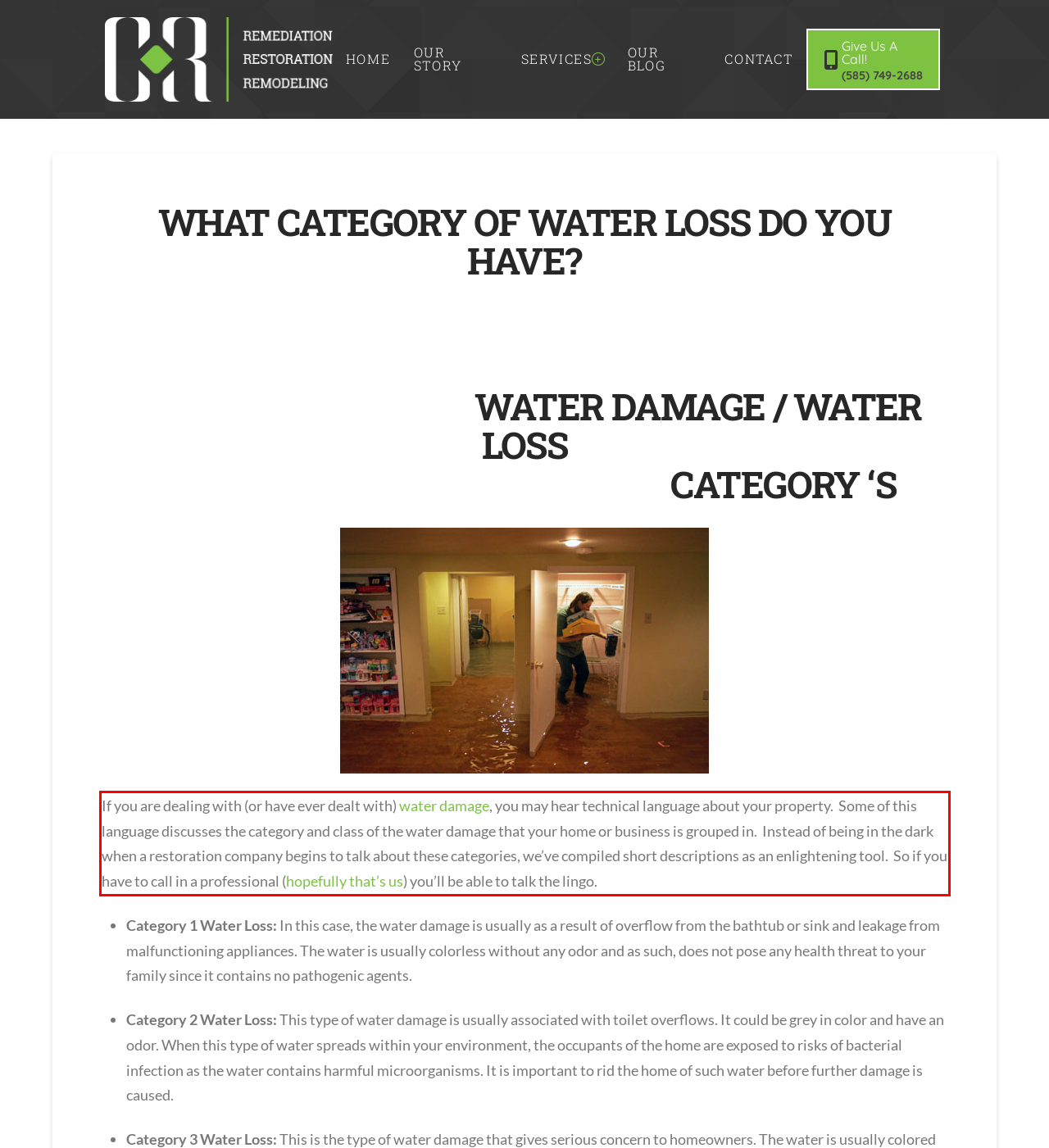You are given a screenshot of a webpage with a UI element highlighted by a red bounding box. Please perform OCR on the text content within this red bounding box.

If you are dealing with (or have ever dealt with) water damage, you may hear technical language about your property. Some of this language discusses the category and class of the water damage that your home or business is grouped in. Instead of being in the dark when a restoration company begins to talk about these categories, we’ve compiled short descriptions as an enlightening tool. So if you have to call in a professional (hopefully that’s us) you’ll be able to talk the lingo.